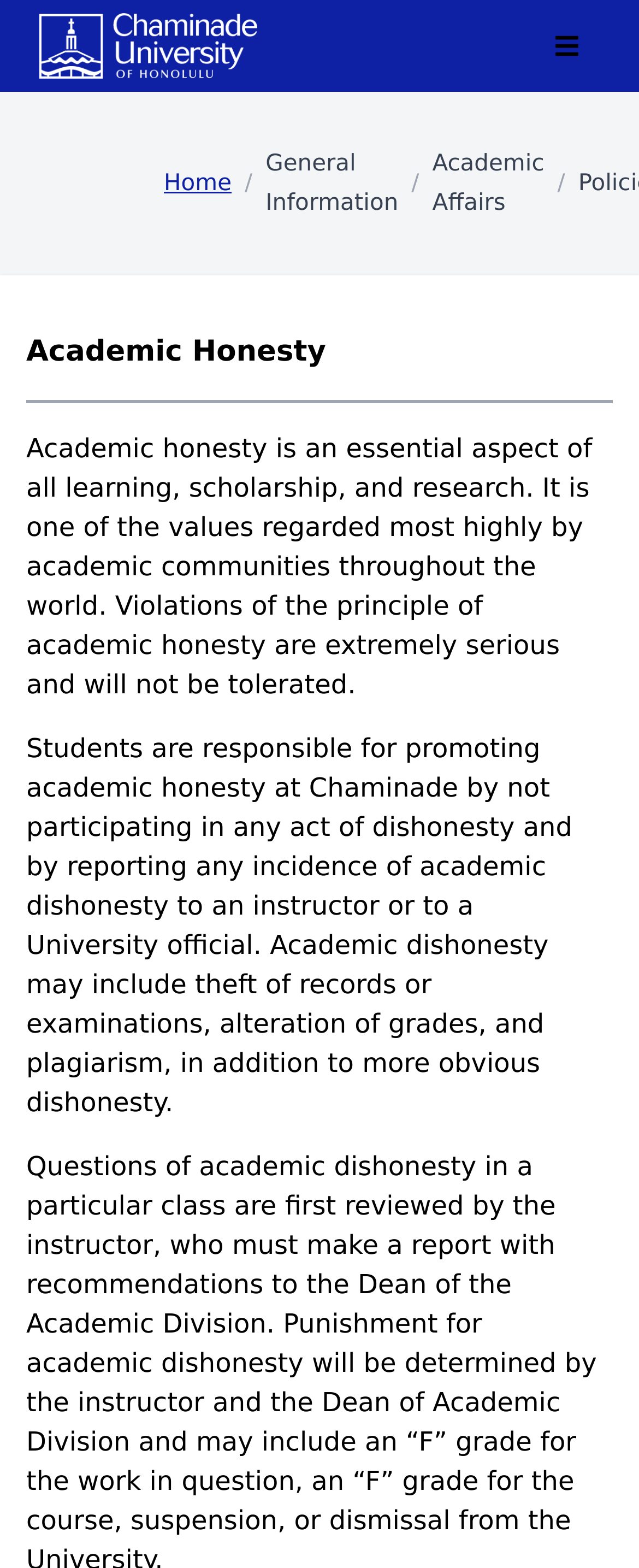Create an elaborate caption that covers all aspects of the webpage.

The webpage is about Academic Honesty, specifically from Chaminade University. At the top, there is a primary navigation section that spans the entire width of the page, containing a link to the Catalog Home Page with an accompanying image, and a button to toggle mobile navigation on the right side. 

Below the navigation section, there are three links: "Home" on the left, followed by a slash, and then "General Information" and "Academic Affairs" on the right. 

The main content of the page is divided into sections, with a heading "Academic Honesty" at the top, followed by a horizontal separator line. Below the separator, there are two paragraphs of text that discuss the importance of academic honesty, its values, and the responsibilities of students in promoting it. The text also lists examples of academic dishonesty, including theft, alteration of grades, and plagiarism.